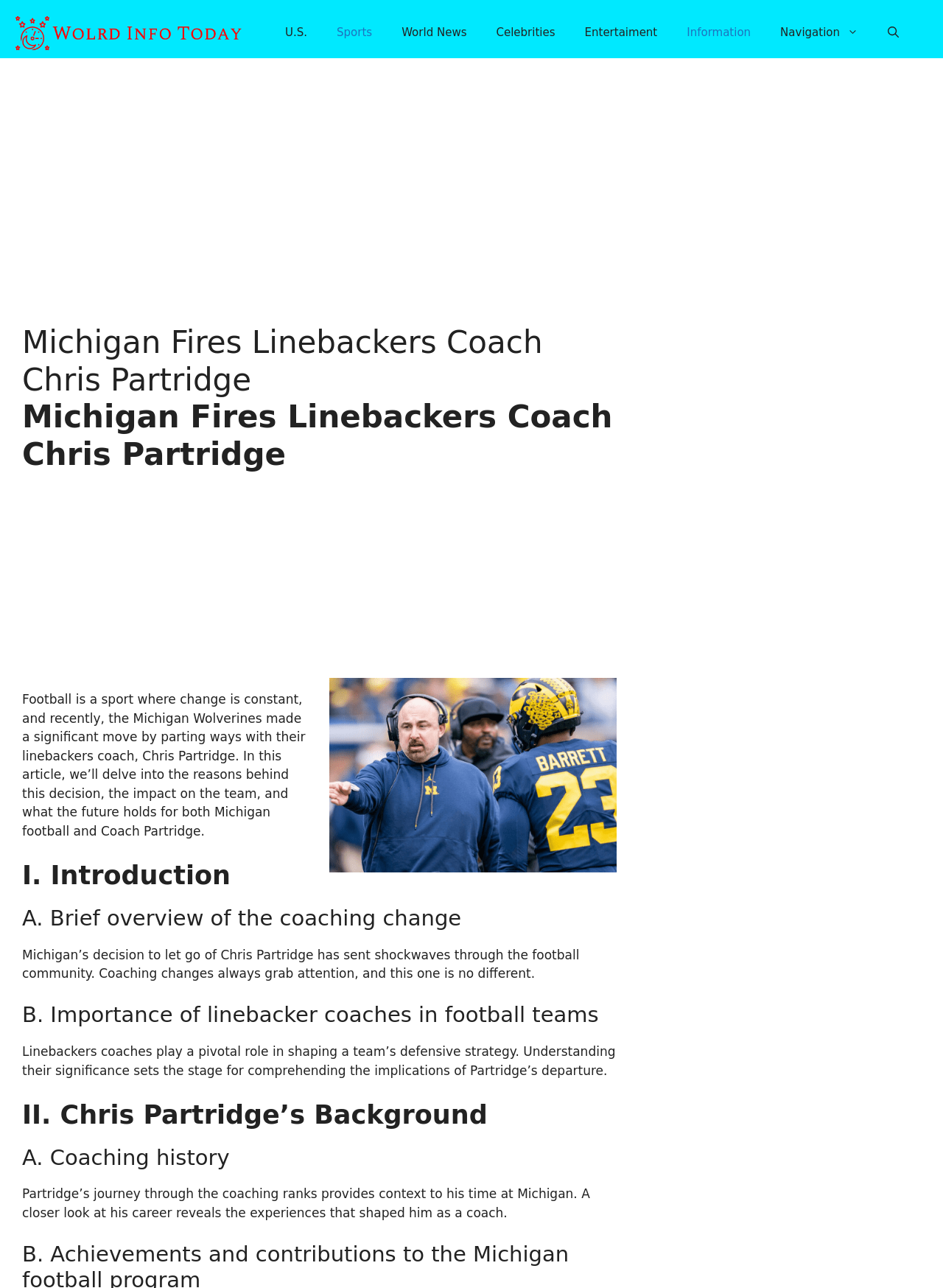Find the bounding box of the UI element described as: "Celebrities". The bounding box coordinates should be given as four float values between 0 and 1, i.e., [left, top, right, bottom].

[0.511, 0.015, 0.604, 0.035]